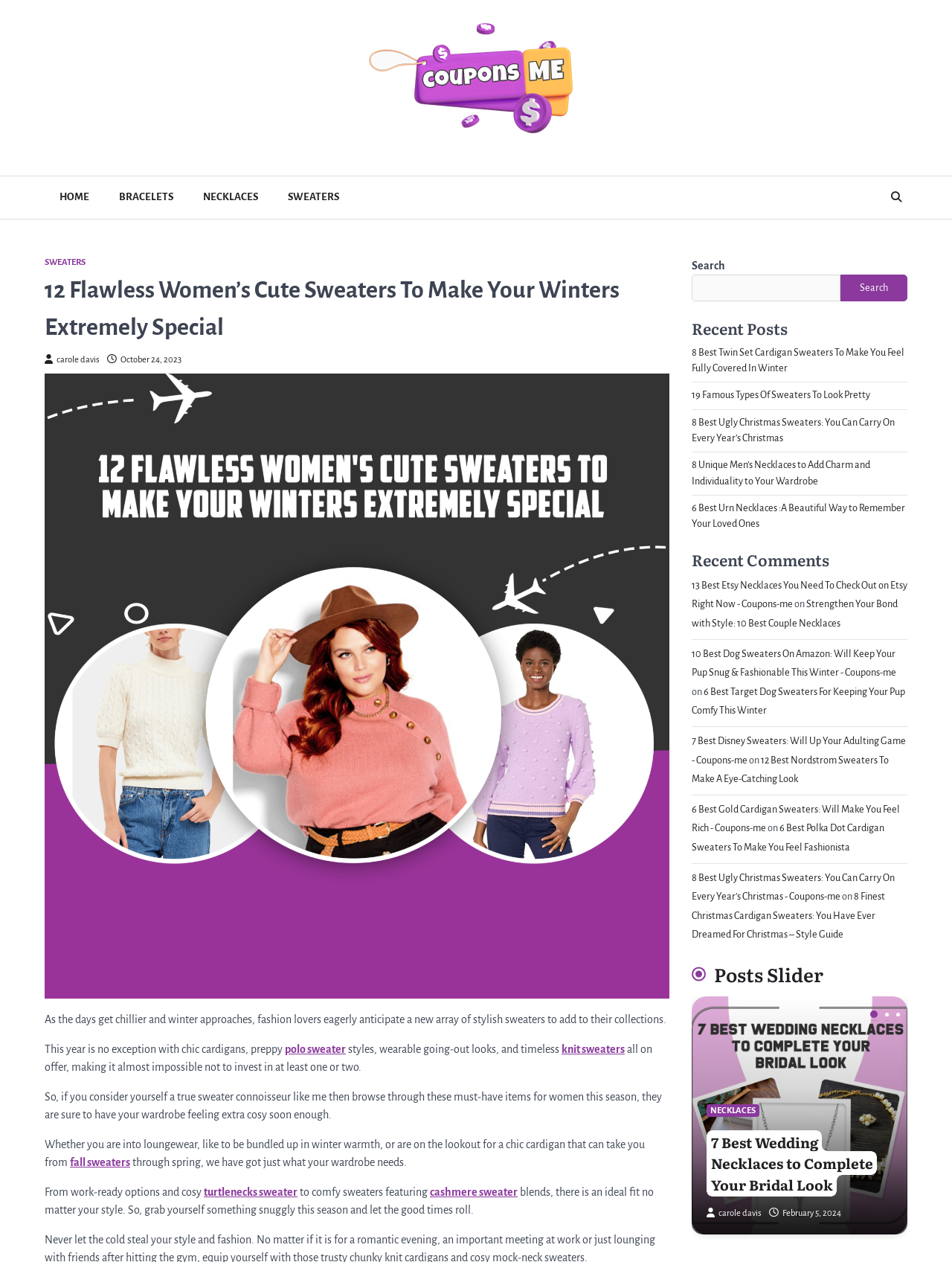What is the main title displayed on this webpage?

12 Flawless Women’s Cute Sweaters To Make Your Winters Extremely Special